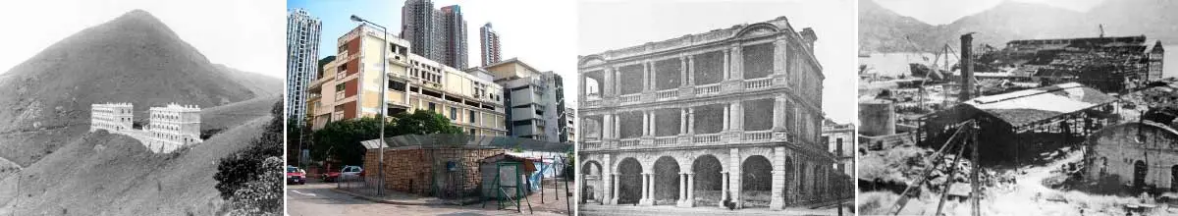Consider the image and give a detailed and elaborate answer to the question: 
What is the style of the building on the right?

The caption describes the photograph on the right as capturing the remnants of a colonial-style building, showcasing intricate architectural details and suggesting its historical significance.